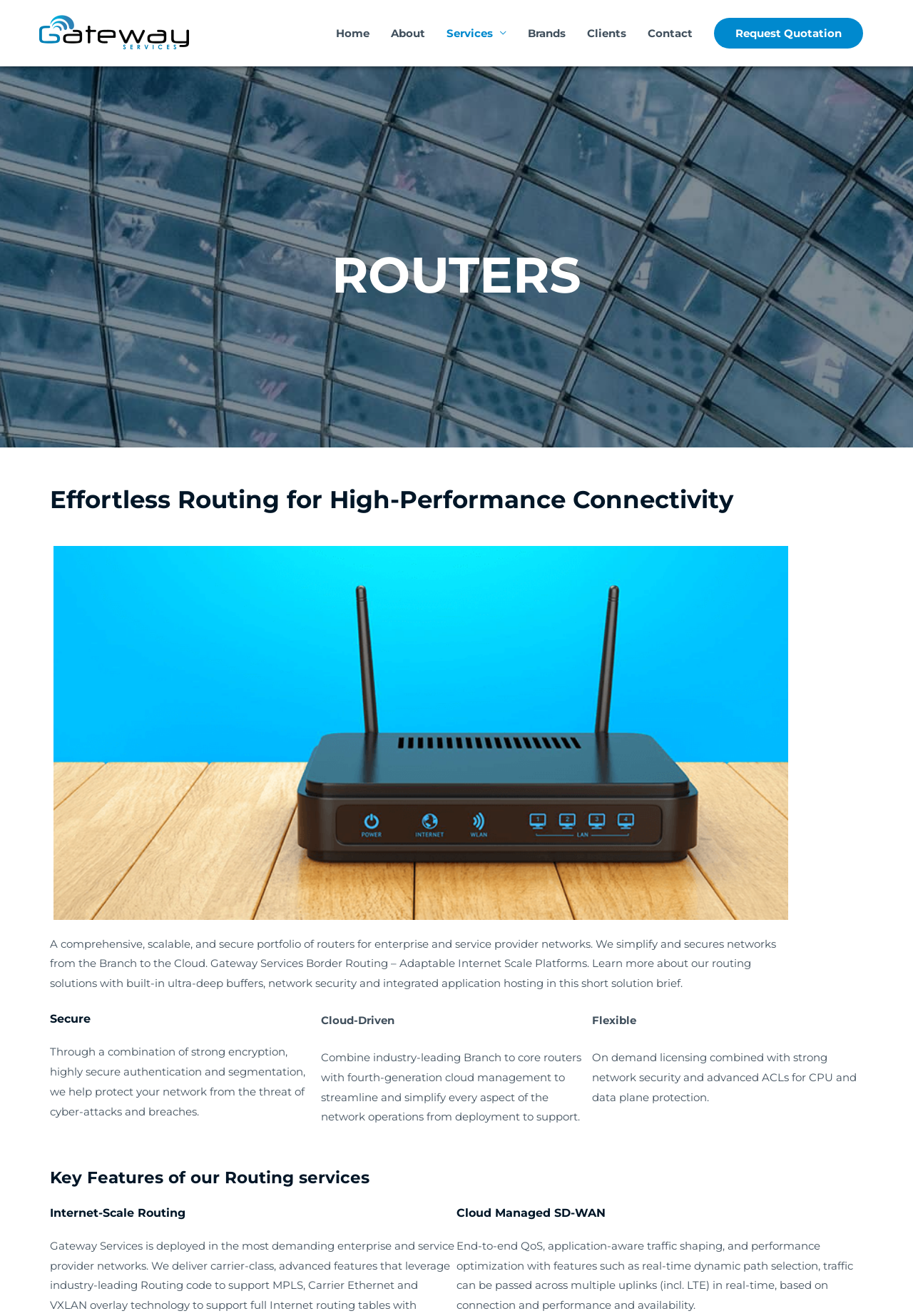Give a short answer using one word or phrase for the question:
What is the main service offered by this company?

Gateway Services